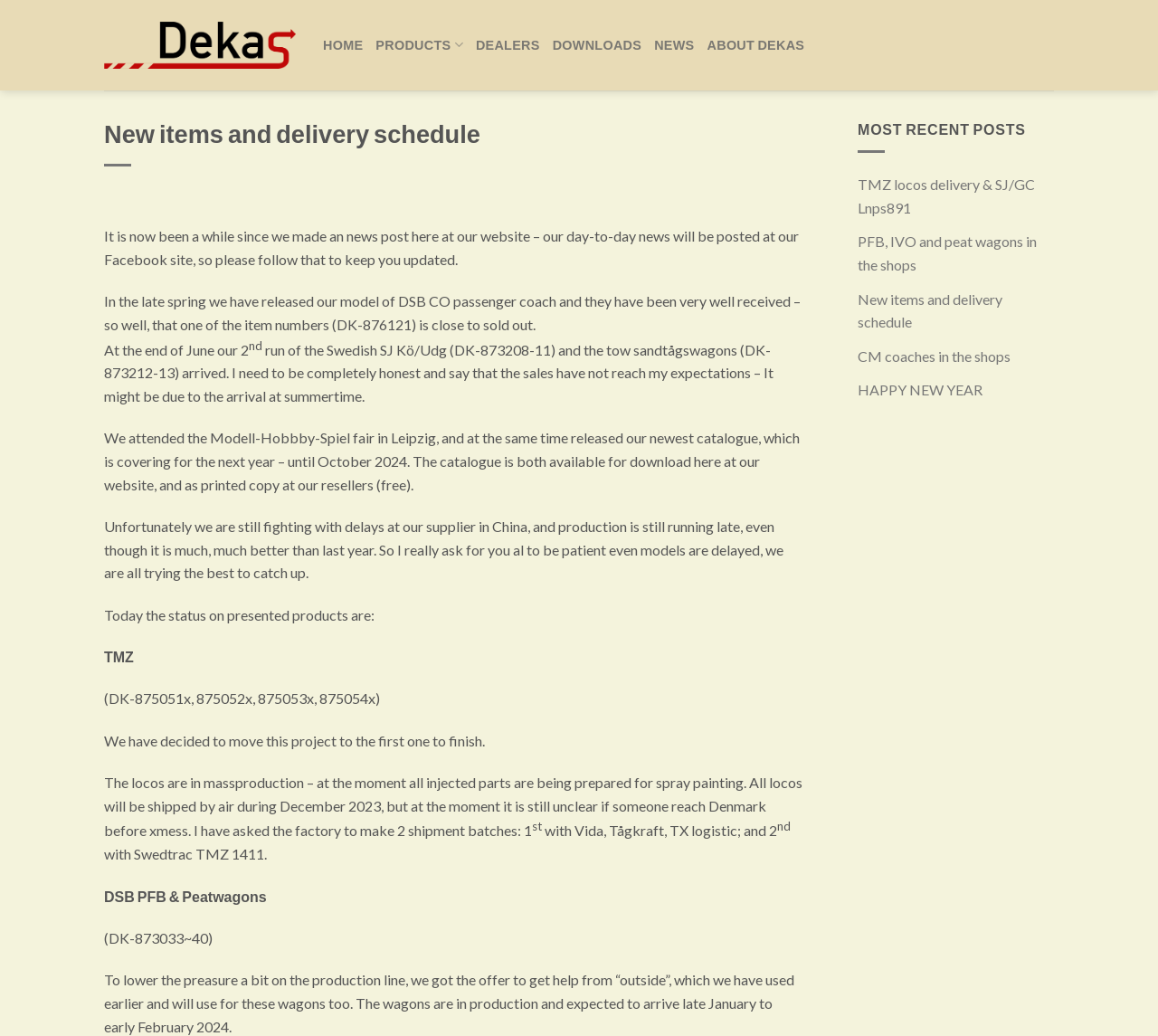Locate the bounding box coordinates of the clickable element to fulfill the following instruction: "Click on HOME". Provide the coordinates as four float numbers between 0 and 1 in the format [left, top, right, bottom].

[0.279, 0.028, 0.314, 0.059]